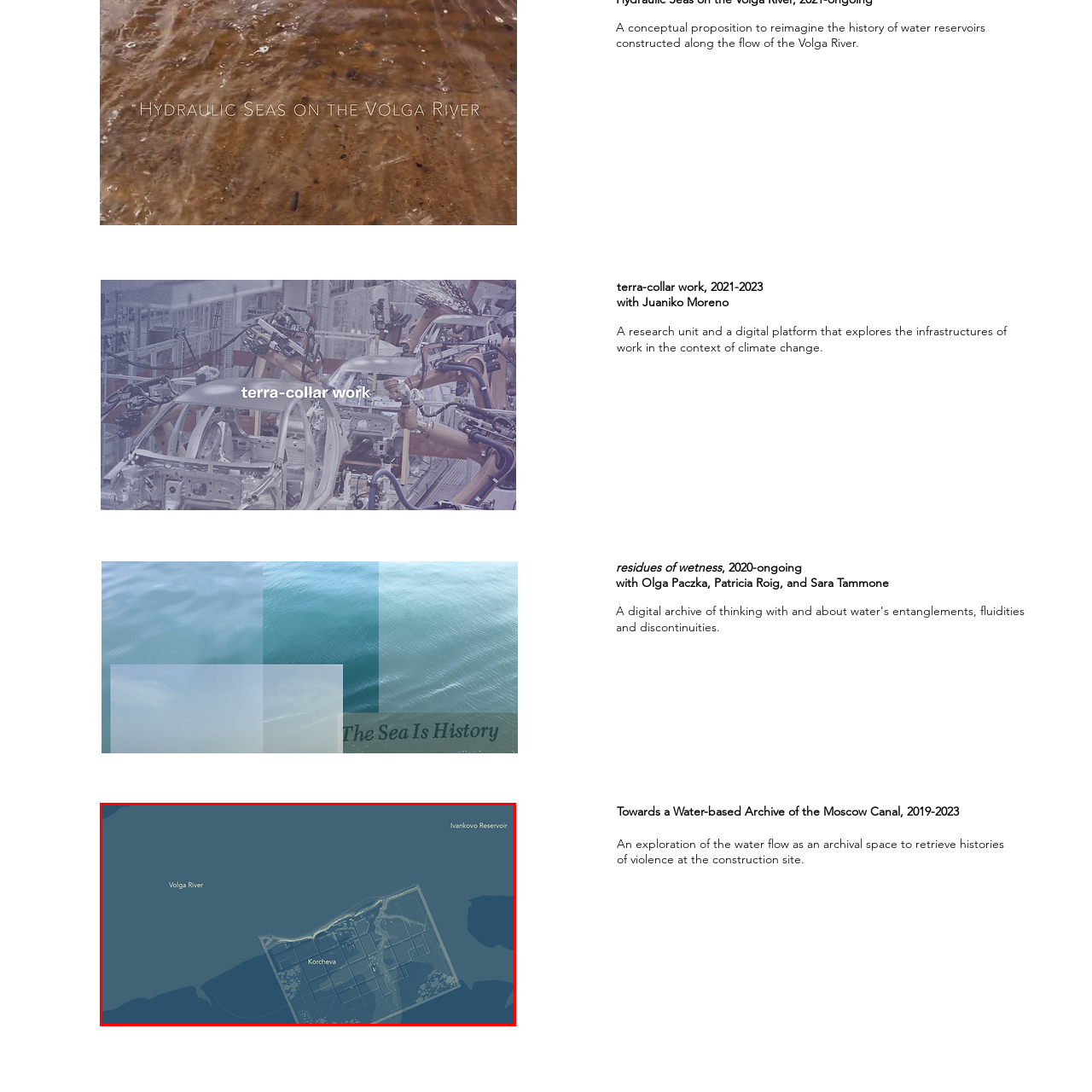Concentrate on the image highlighted by the red boundary and deliver a detailed answer to the following question, using the information from the image:
What is the significance of the map's blue-toned palette?

The blue-toned palette is used to emphasize the landscape's contours and waterways, drawing attention to the region's water resources and their interconnectedness.